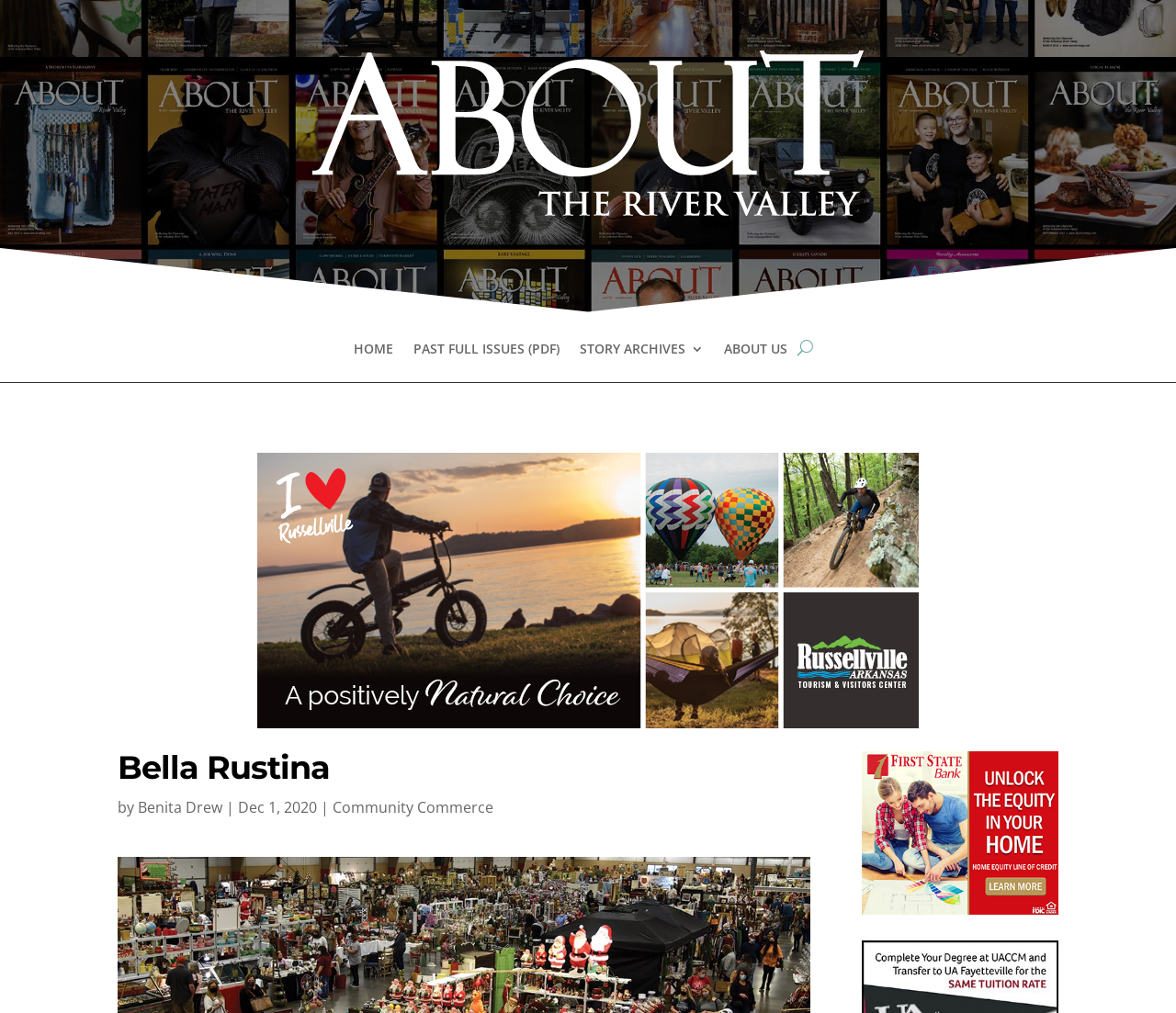Using the details in the image, give a detailed response to the question below:
What is the author of the article?

I looked for the author's name, which is mentioned below the title 'Bella Rustina'. The author's name is 'Benita Drew', linked to another page.